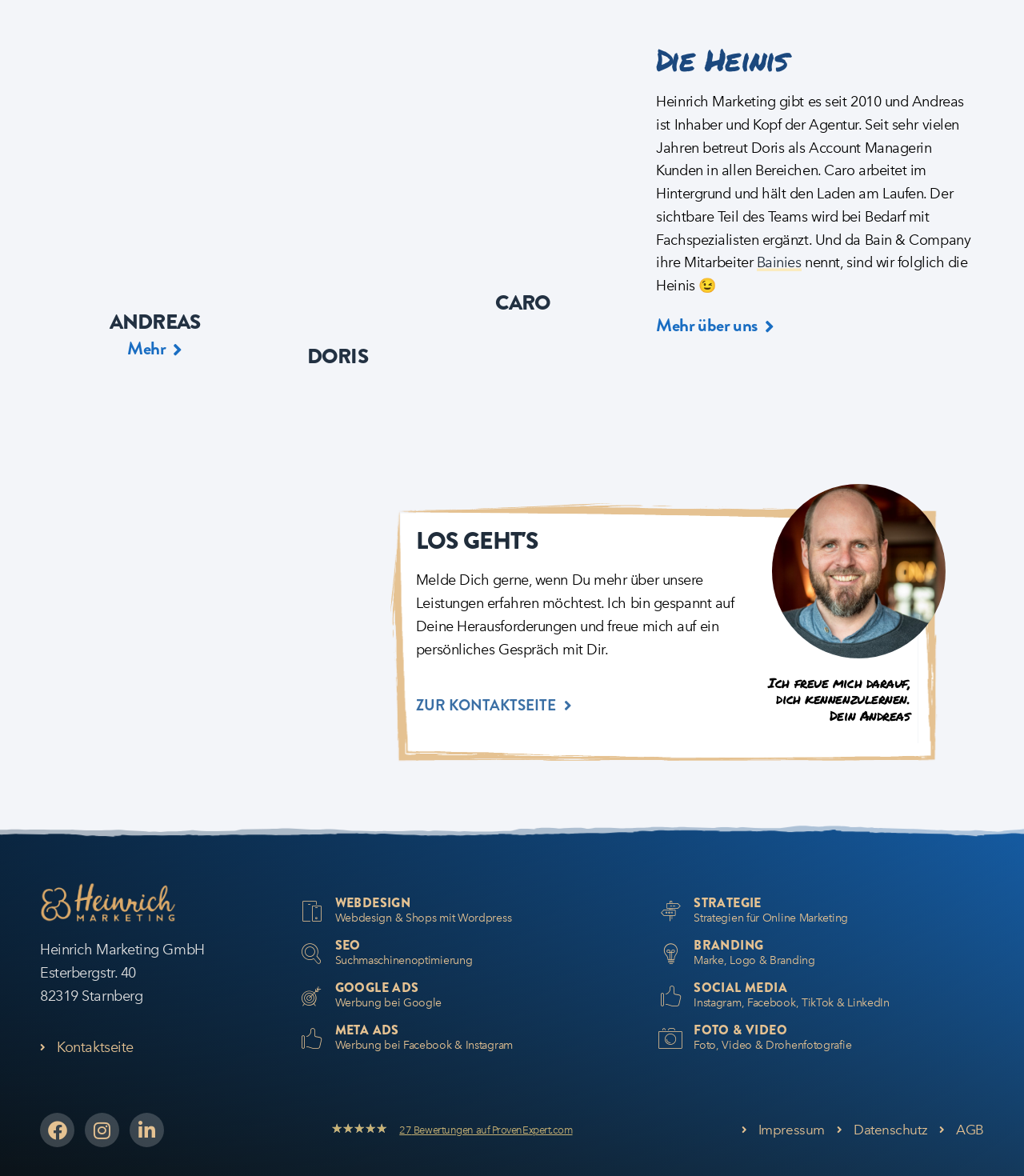Predict the bounding box coordinates for the UI element described as: "We Are Carient". The coordinates should be four float numbers between 0 and 1, presented as [left, top, right, bottom].

None